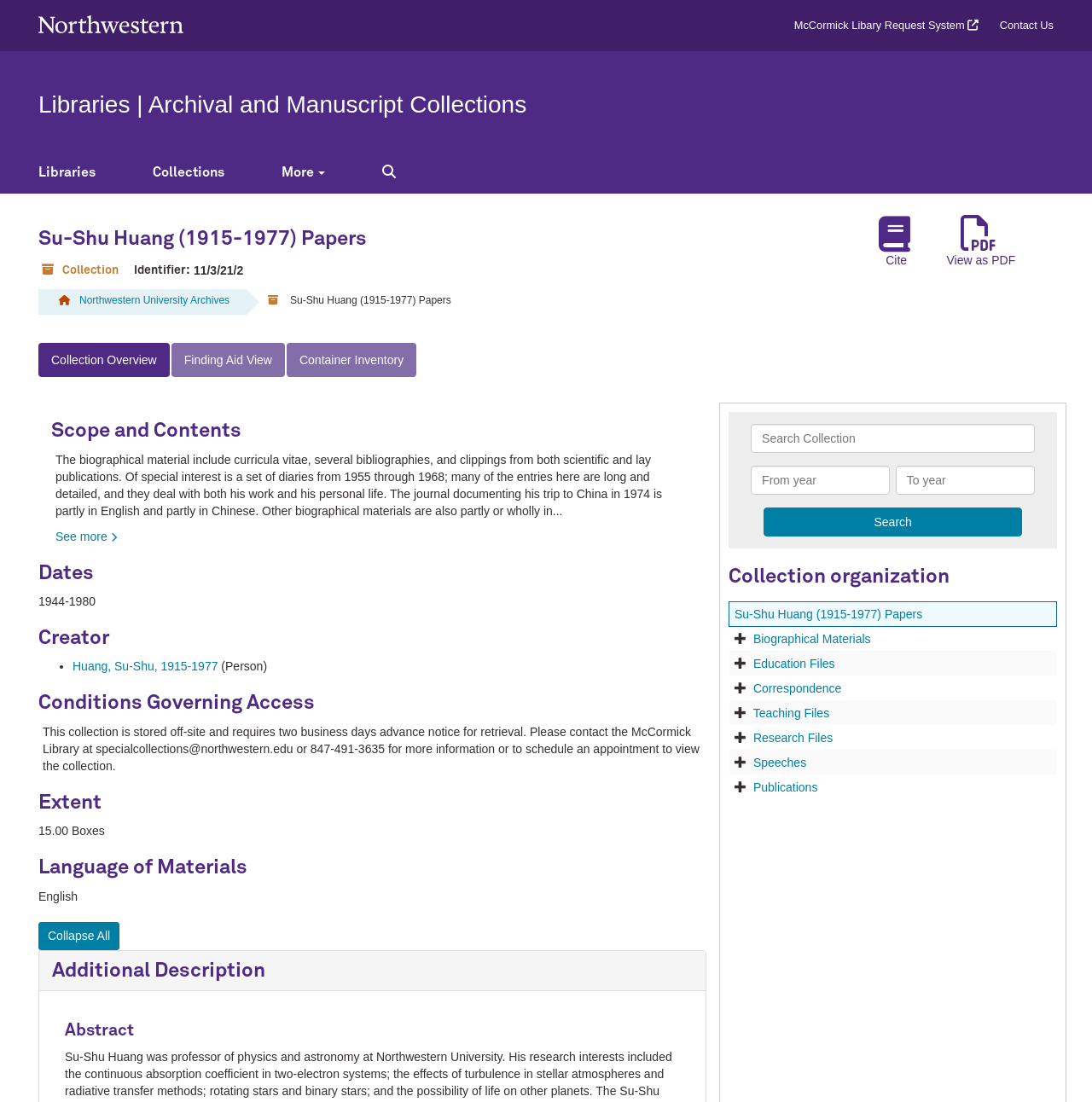Identify the bounding box coordinates for the UI element mentioned here: "parent_node: Search Collection name="commit" value="Search"". Provide the coordinates as four float values between 0 and 1, i.e., [left, top, right, bottom].

[0.699, 0.461, 0.936, 0.487]